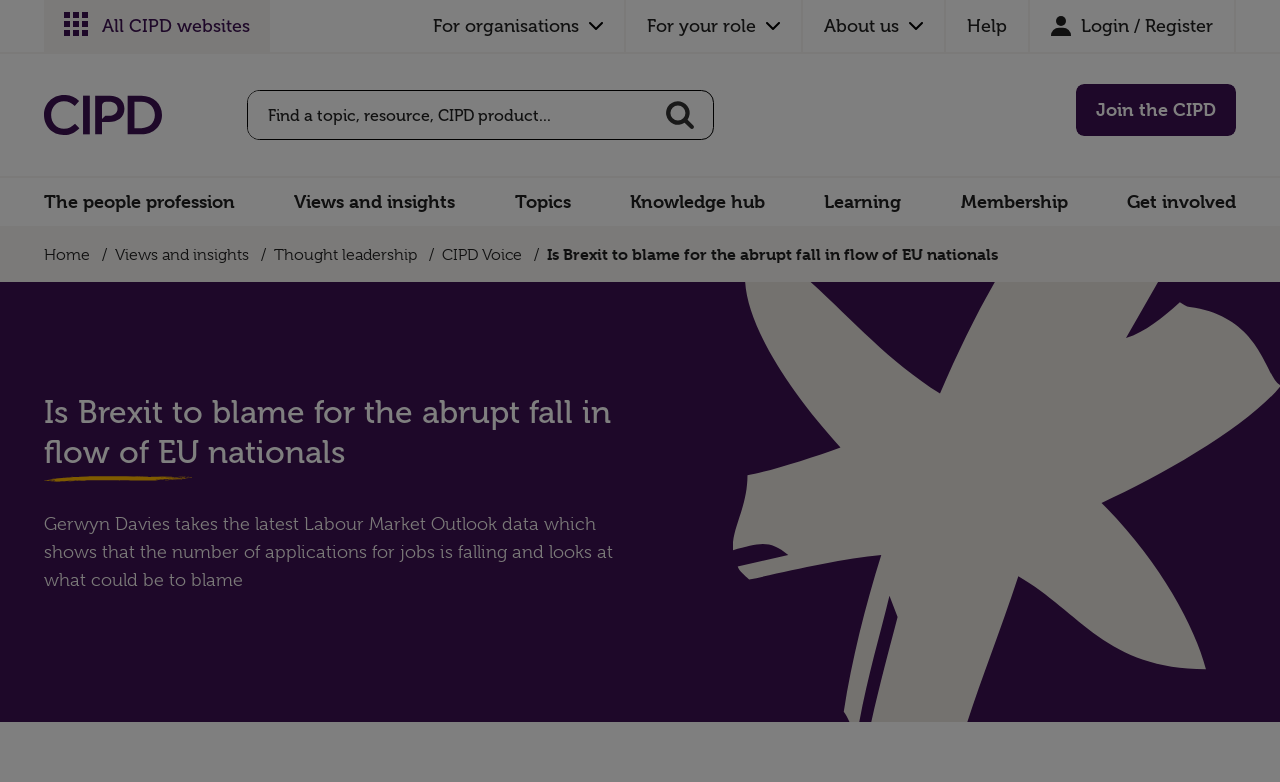Locate the bounding box coordinates of the area where you should click to accomplish the instruction: "Click on the 'All CIPD websites' button".

[0.034, 0.0, 0.211, 0.066]